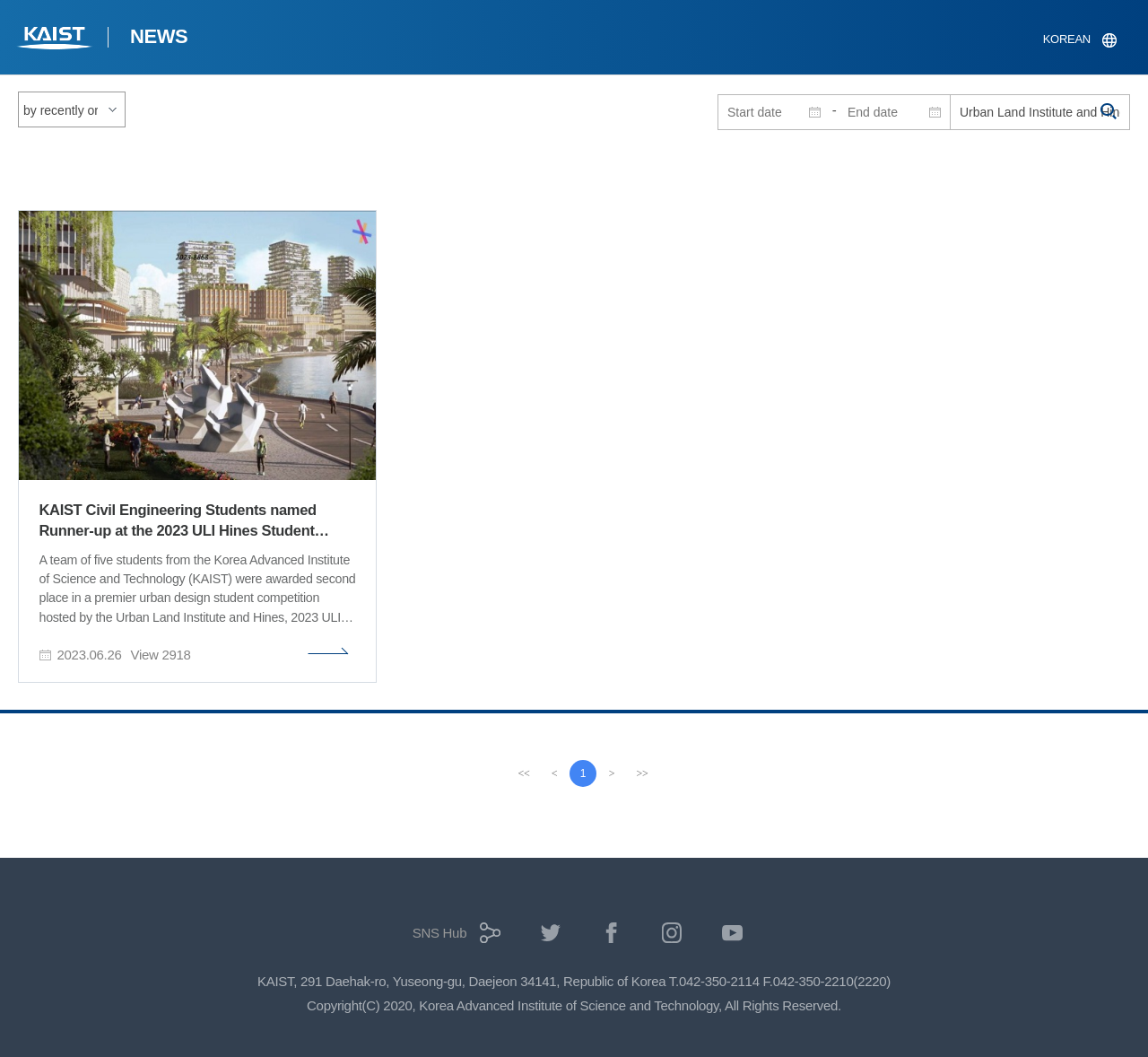What is the address of the institution?
Using the information presented in the image, please offer a detailed response to the question.

The address of the institution can be found in the static text element at the bottom of the webpage, which reads 'KAIST, 291 Daehak-ro, Yuseong-gu, Daejeon 34141, Republic of Korea'. This suggests that this is the physical address of the institution.